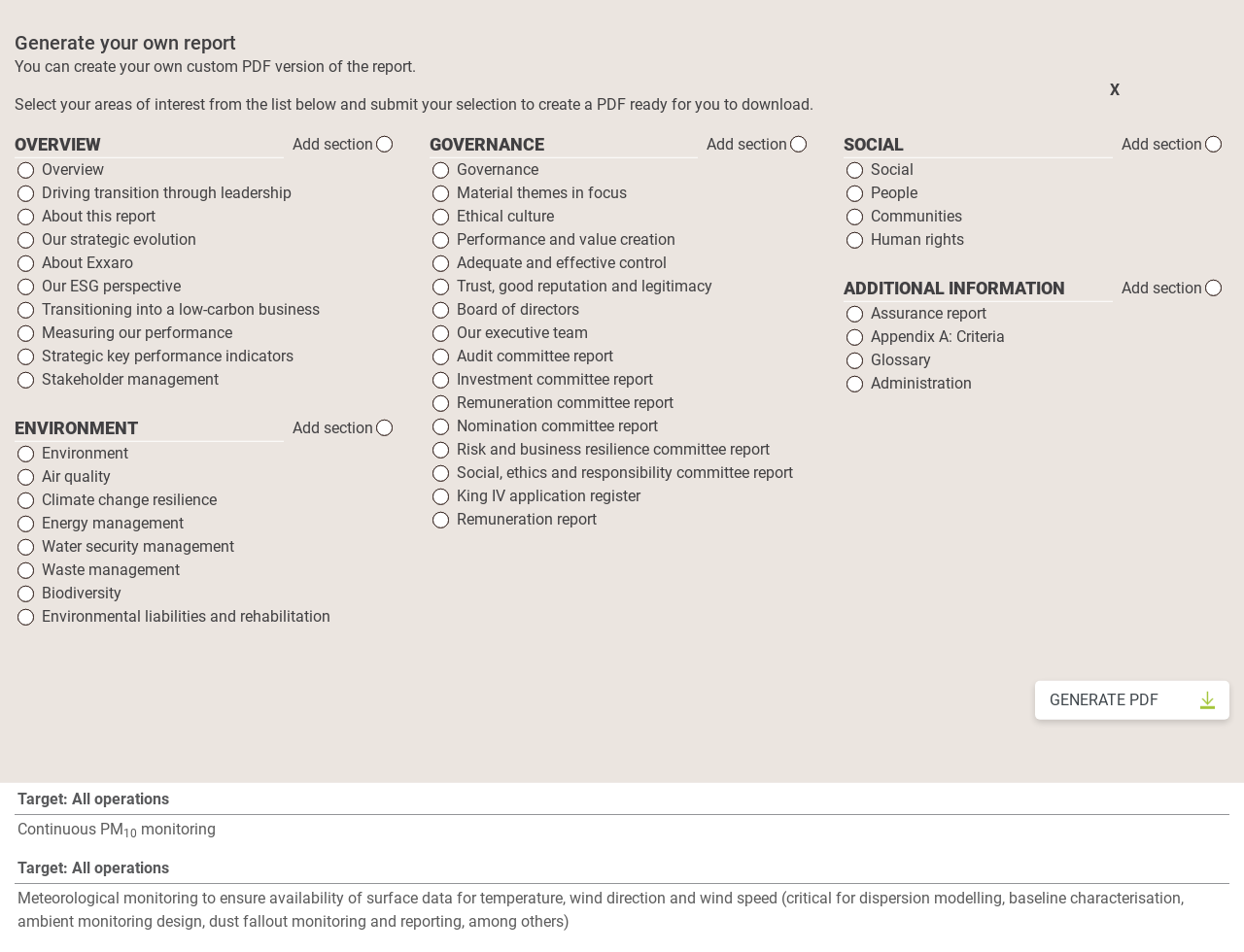Based on what you see in the screenshot, provide a thorough answer to this question: What is the company's goal for emissions monitoring?

The company's goal is to monitor a broad spectrum of emissions, including methane (CH4), SO2, and NOx, as stated in the section describing the investment in an advanced digital solution for real-time emissions monitoring.